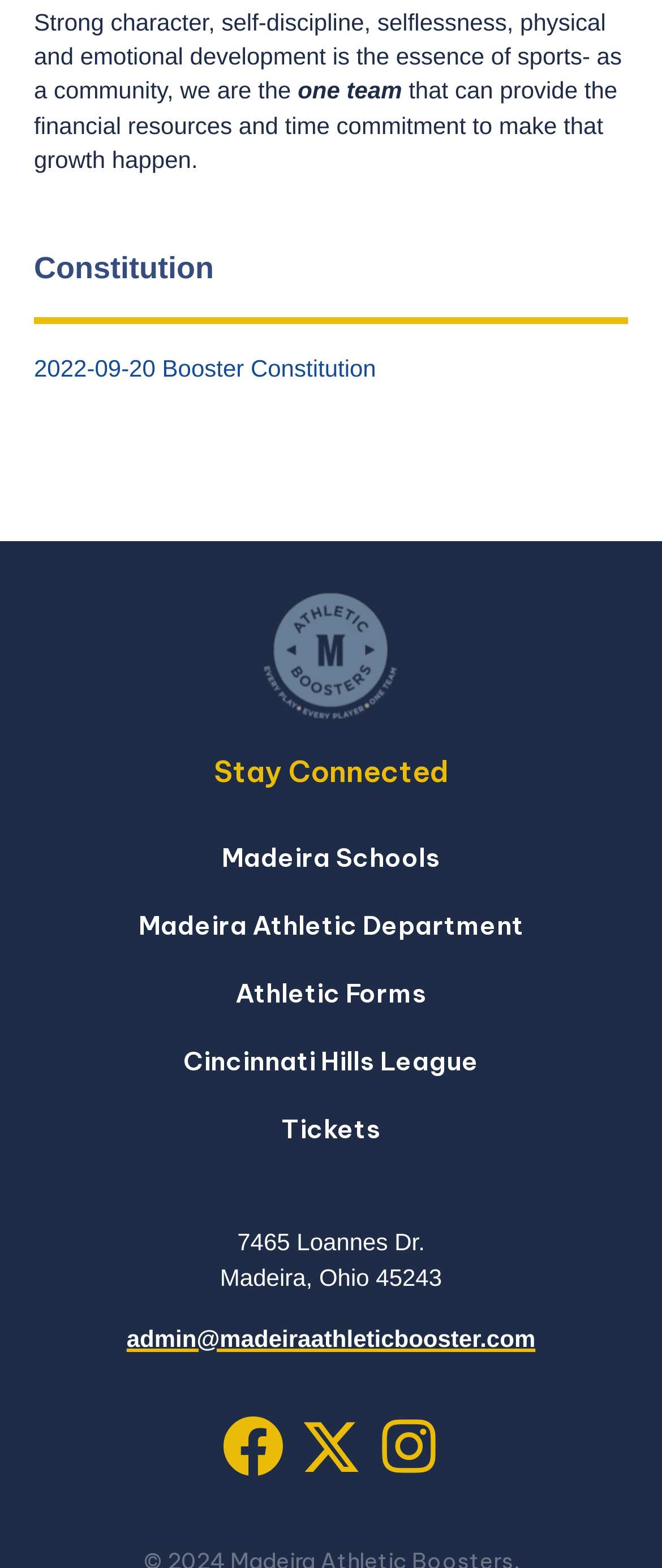Please provide a detailed answer to the question below based on the screenshot: 
How can one stay connected with the athletic department?

The webpage provides links to social media platforms such as Facebook, Twitter, and Instagram, which are located near the 'Stay Connected' text, suggesting that one can stay connected with the athletic department through these platforms.